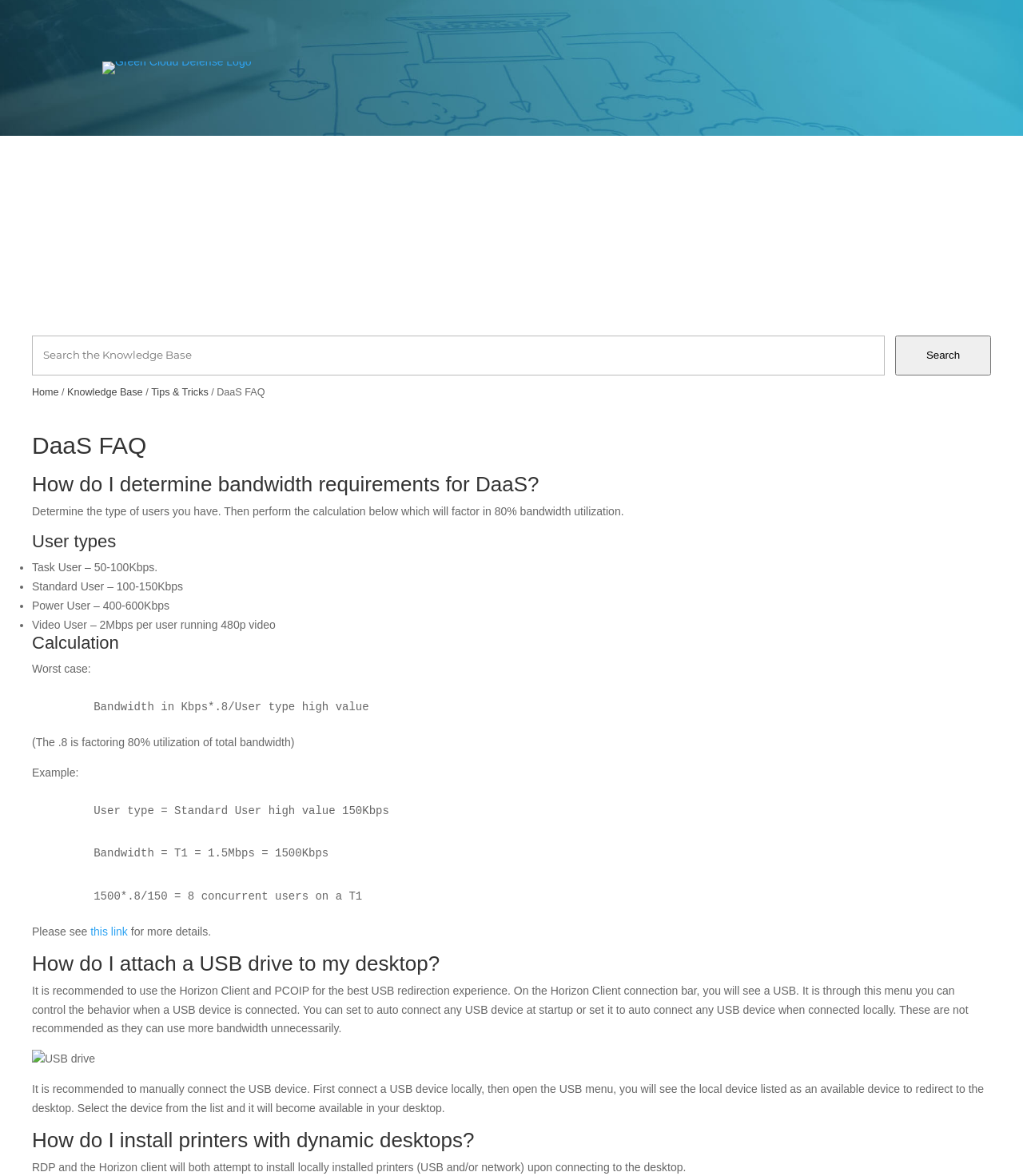Determine the bounding box of the UI component based on this description: "Tips & Tricks". The bounding box coordinates should be four float values between 0 and 1, i.e., [left, top, right, bottom].

[0.148, 0.329, 0.206, 0.338]